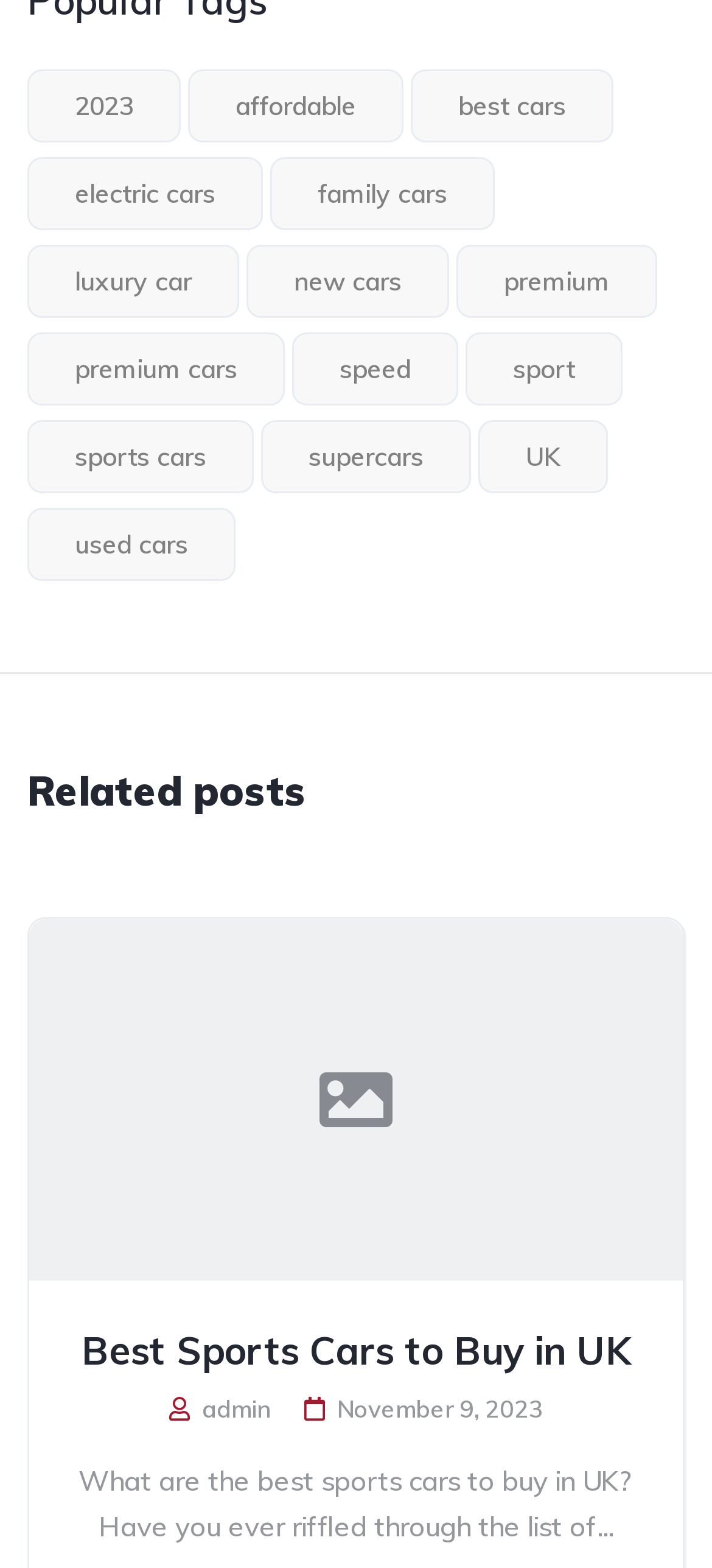Locate the bounding box coordinates of the area to click to fulfill this instruction: "View 'Best Sports Cars to Buy in UK'". The bounding box should be presented as four float numbers between 0 and 1, in the order [left, top, right, bottom].

[0.079, 0.846, 0.921, 0.878]